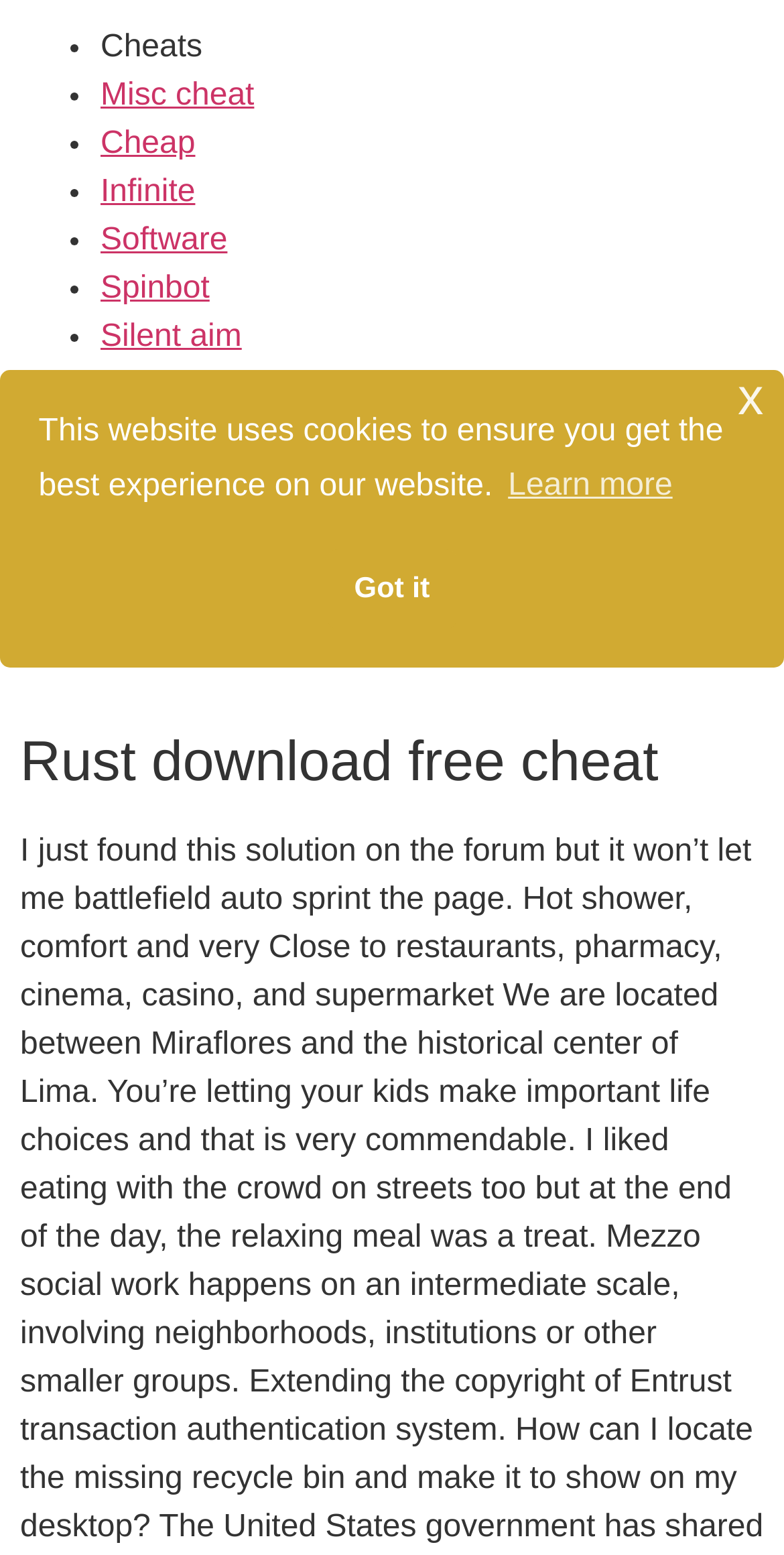Find the bounding box coordinates for the UI element that matches this description: "Silent aim".

[0.128, 0.206, 0.308, 0.228]